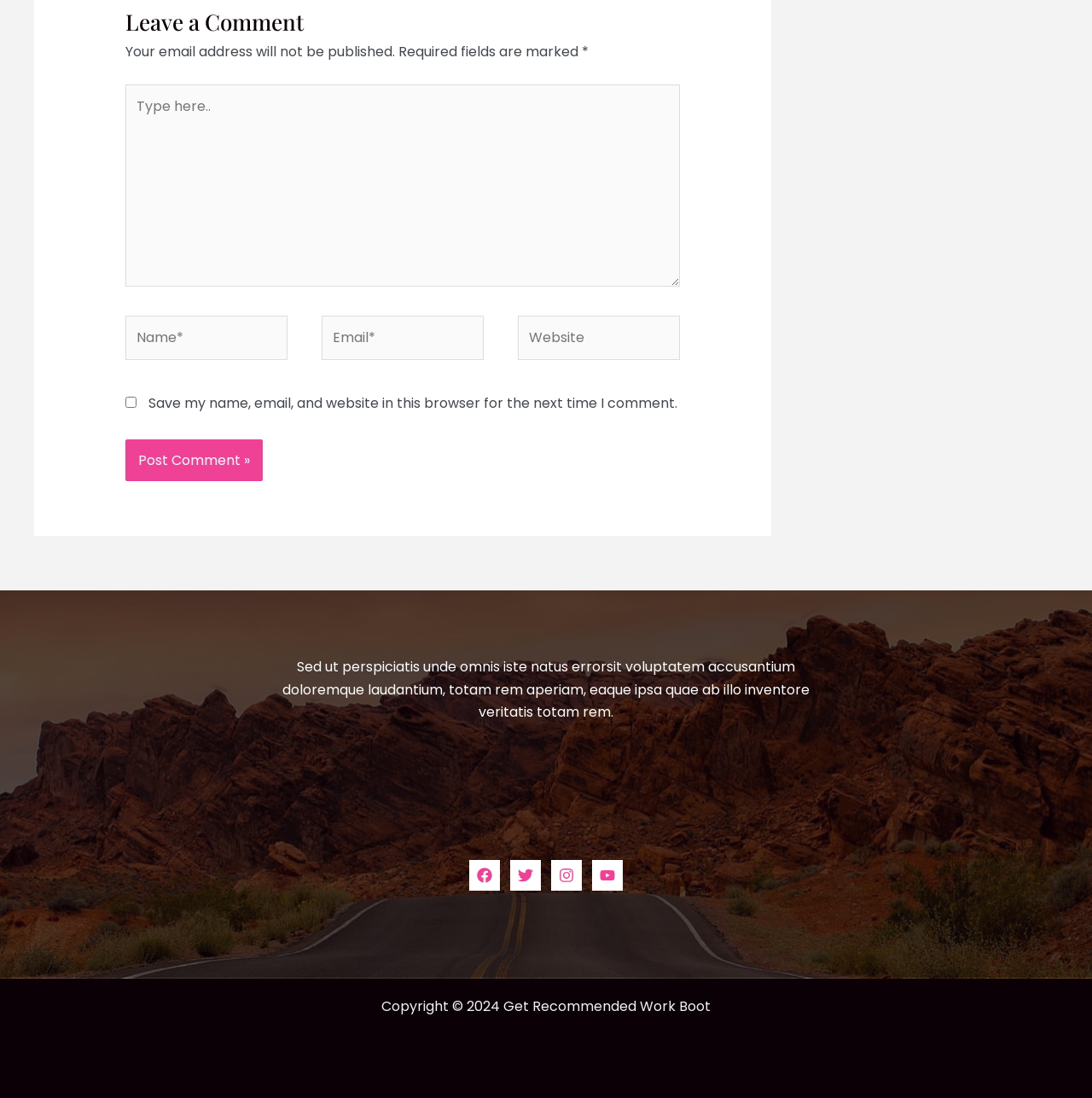Find the bounding box coordinates of the clickable area required to complete the following action: "Click Post Comment".

[0.115, 0.4, 0.24, 0.438]